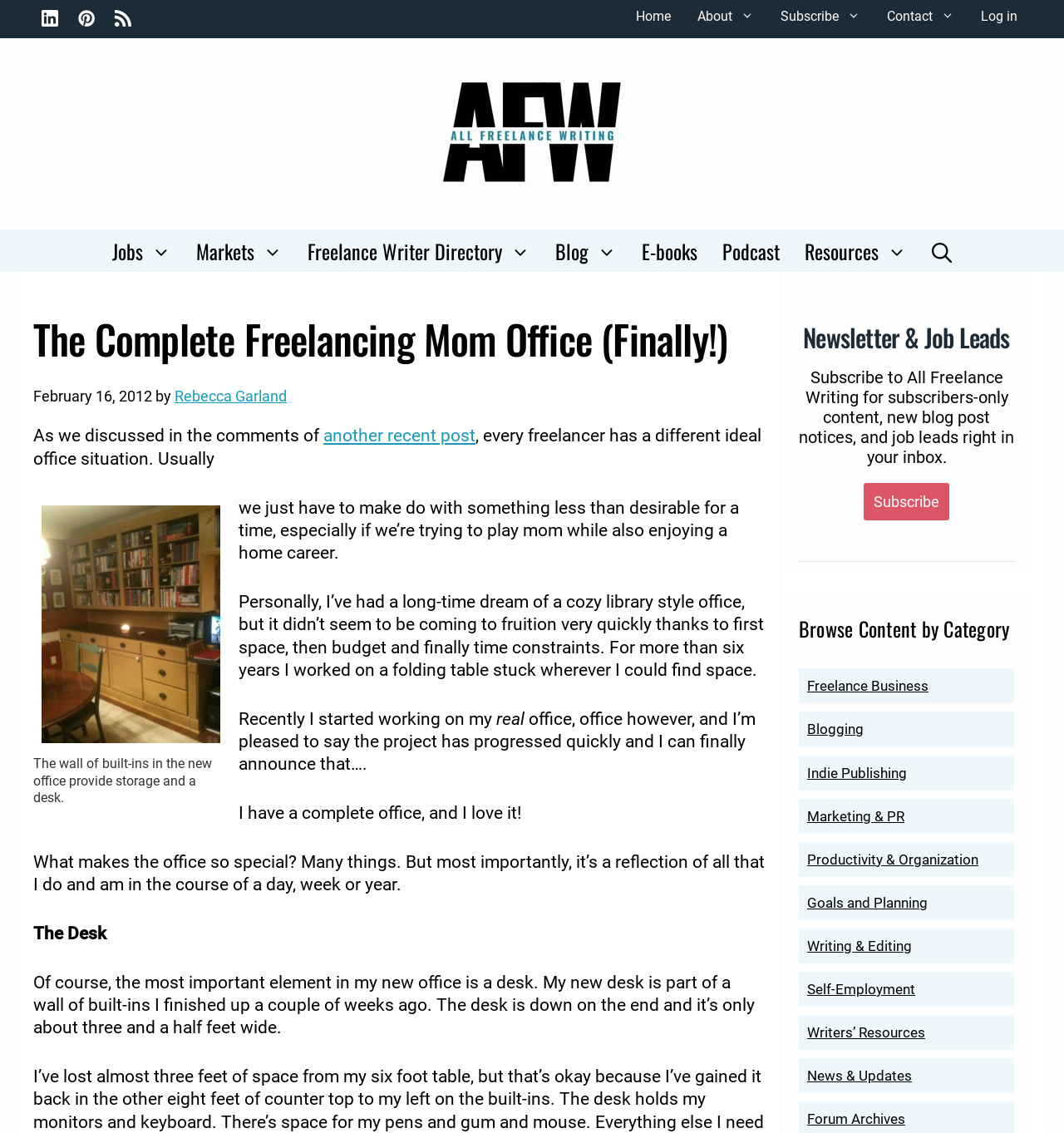Determine the bounding box coordinates for the UI element with the following description: "What’s Wrong Wednesday". The coordinates should be four float numbers between 0 and 1, represented as [left, top, right, bottom].

None